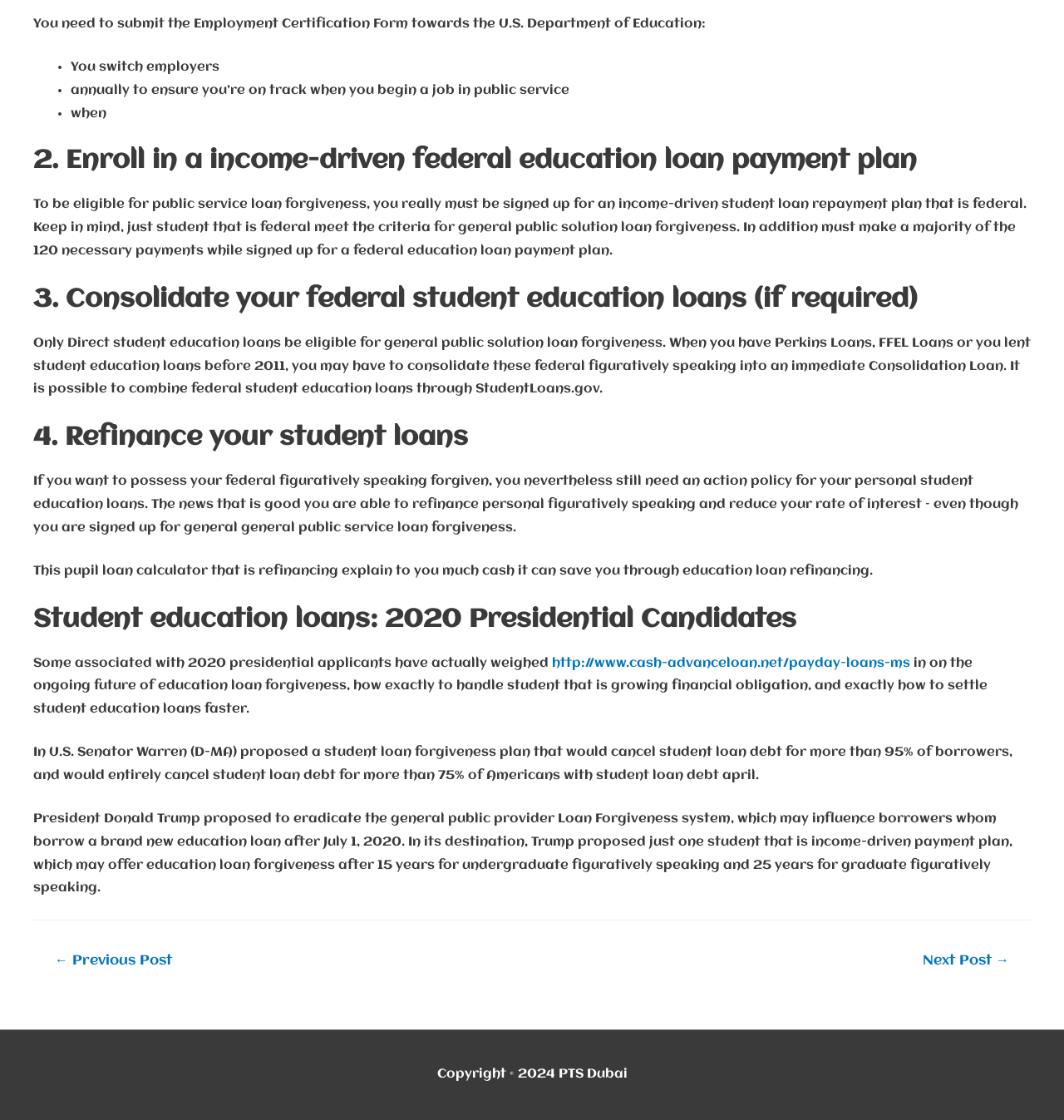Respond to the question below with a concise word or phrase:
What is the first step to be eligible for public service loan forgiveness?

Submit Employment Certification Form